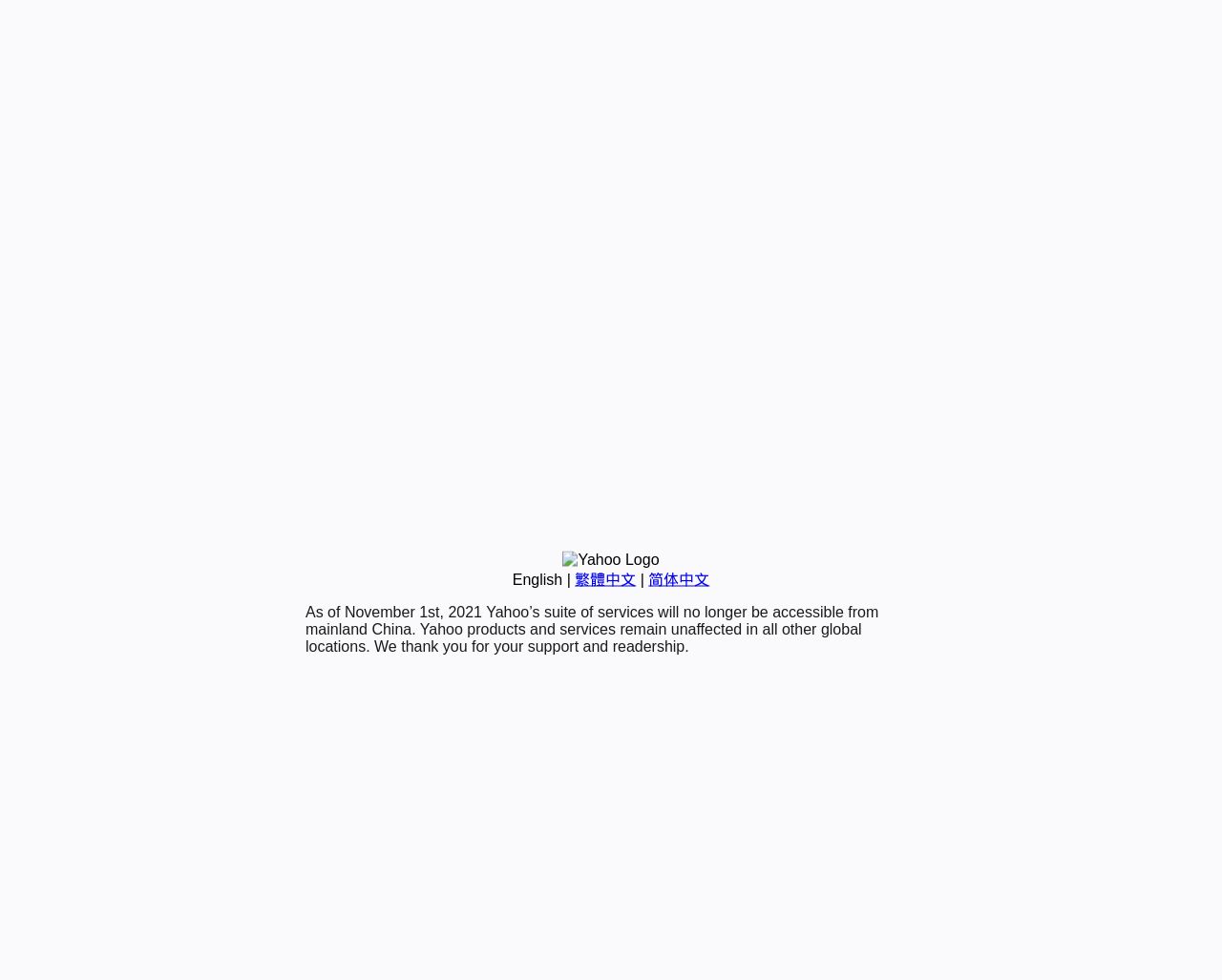Identify the bounding box for the UI element described as: "繁體中文". The coordinates should be four float numbers between 0 and 1, i.e., [left, top, right, bottom].

[0.47, 0.583, 0.52, 0.599]